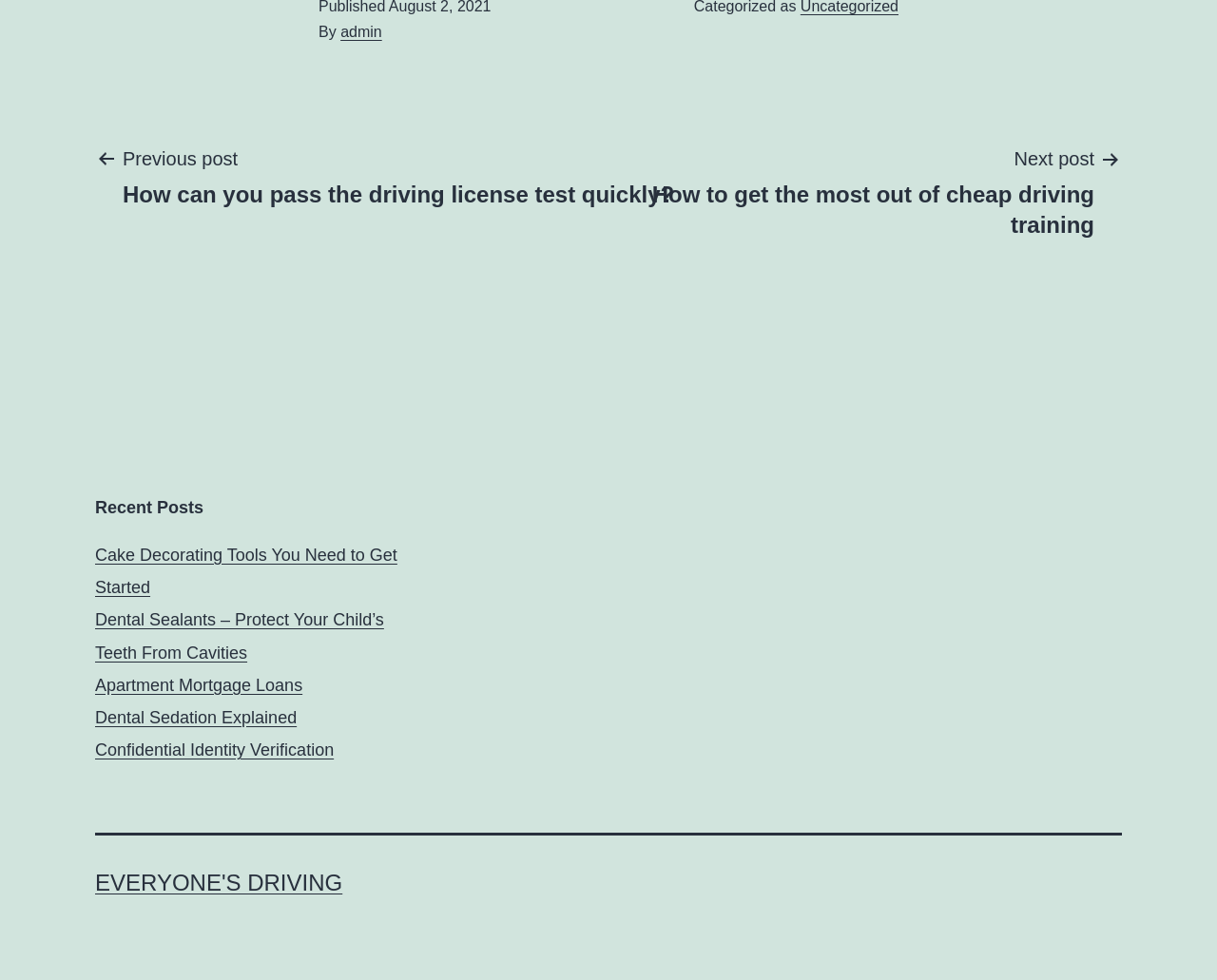Could you provide the bounding box coordinates for the portion of the screen to click to complete this instruction: "Explore EVERYONE'S DRIVING"?

[0.078, 0.888, 0.281, 0.914]